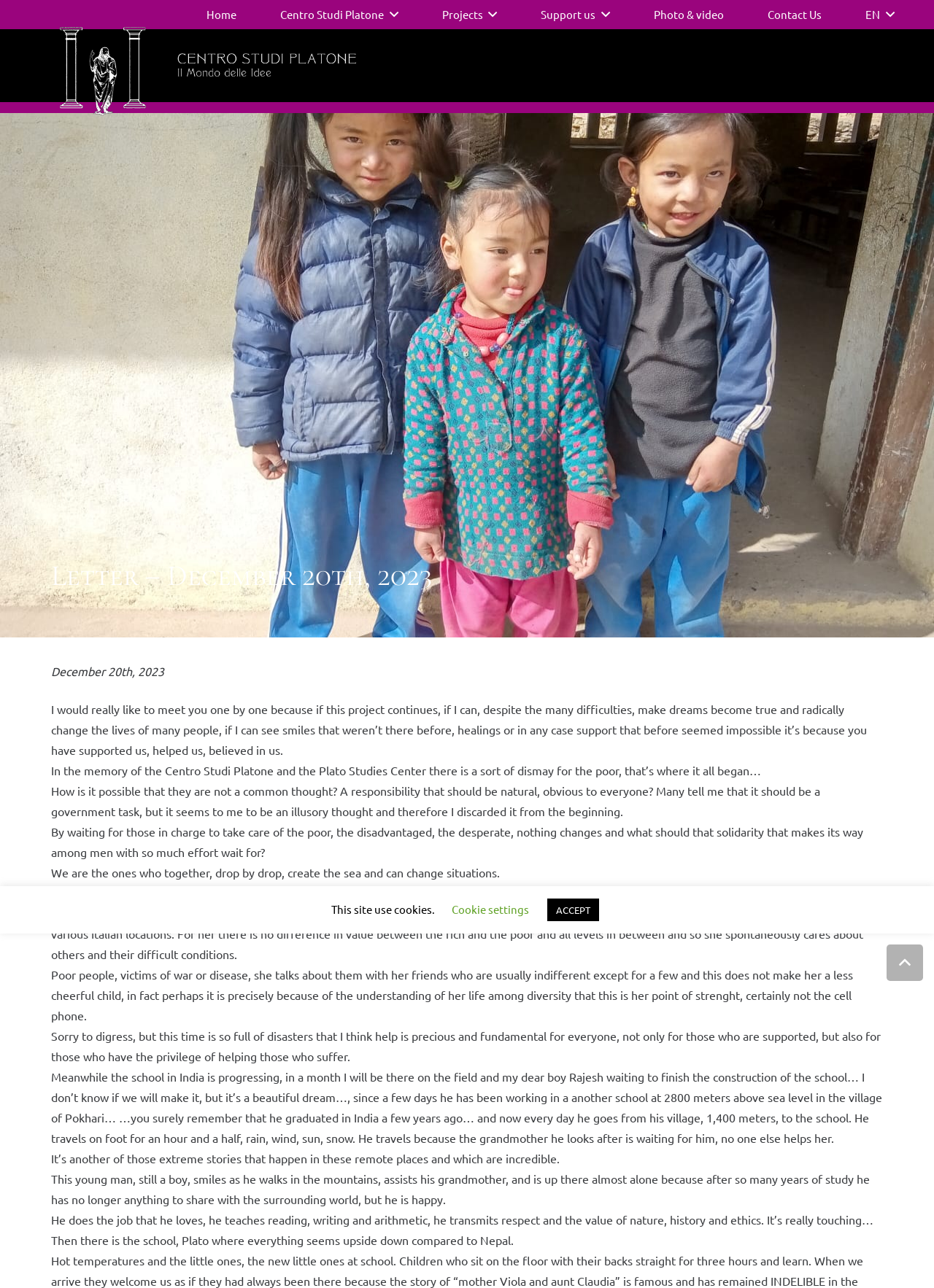What is Rajesh's occupation?
Please give a detailed answer to the question using the information shown in the image.

Based on the text, Rajesh is a teacher who travels from his village to a school at 2800 meters above sea level to teach reading, writing, and arithmetic, and to transmit respect and values to his students.